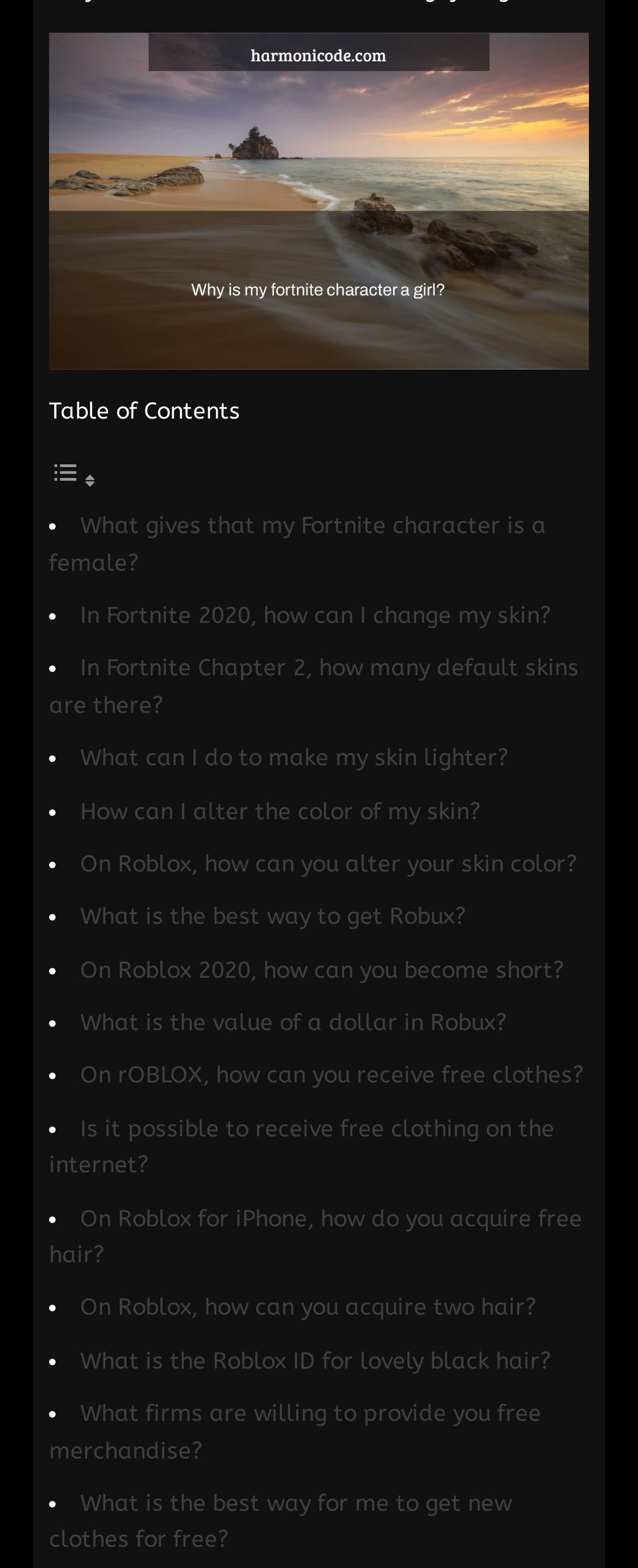What is the purpose of the 'Toggle Table of Content' button?
Answer with a single word or phrase by referring to the visual content.

To show or hide the table of contents